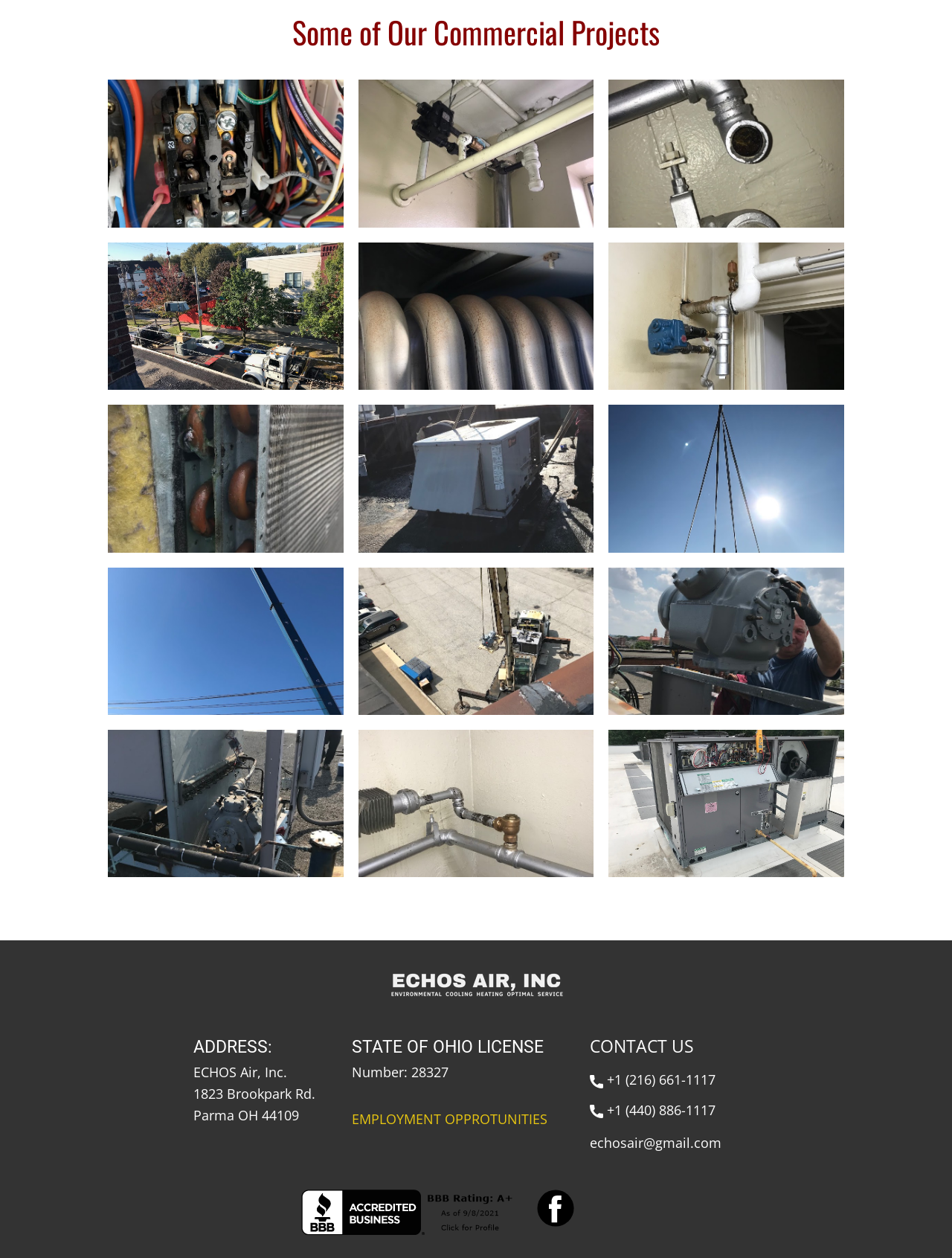Predict the bounding box for the UI component with the following description: "+1 (216) 661-1117".

[0.62, 0.826, 0.752, 0.844]